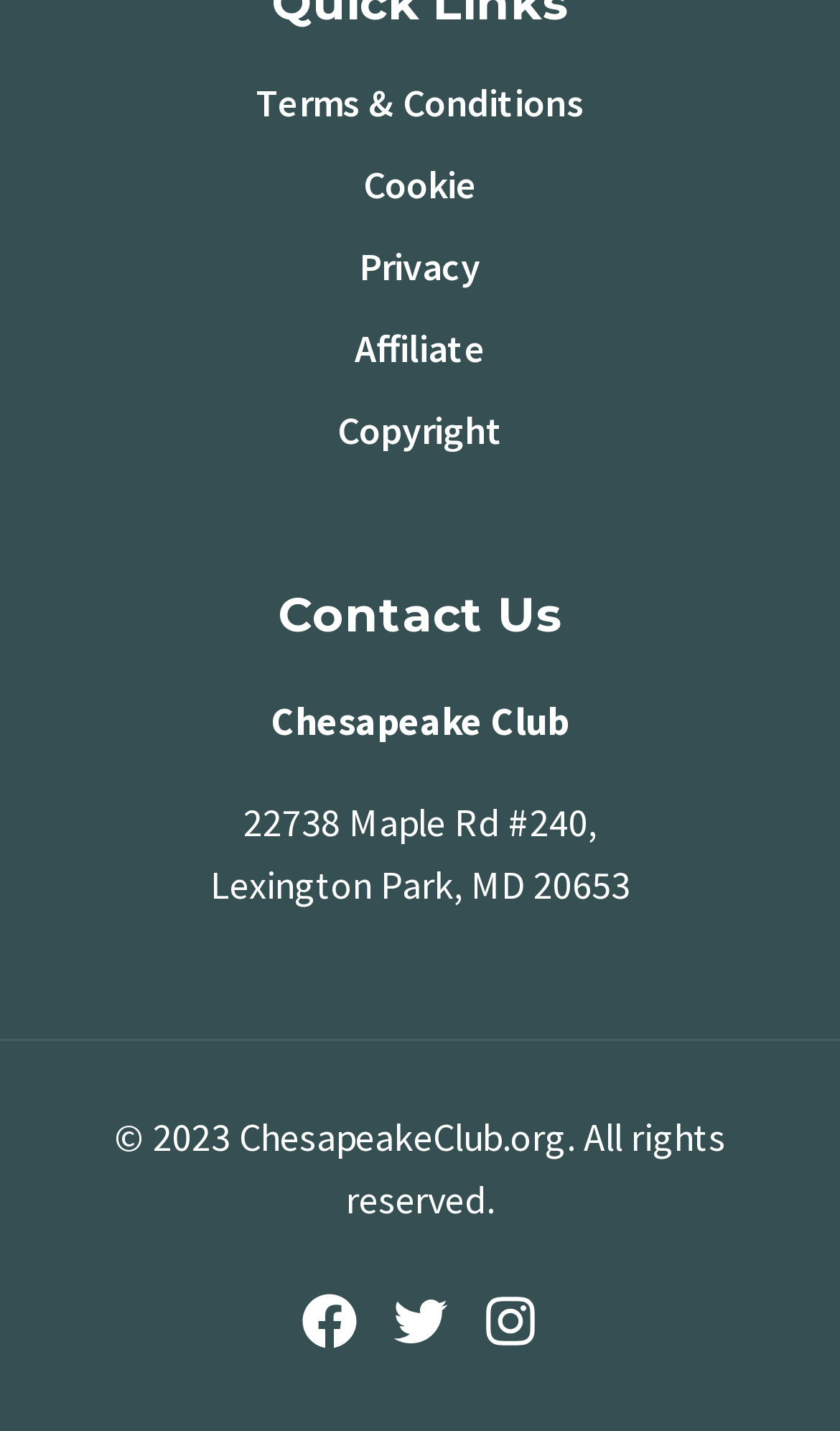Give a short answer to this question using one word or a phrase:
What is the name of the club?

Chesapeake Club